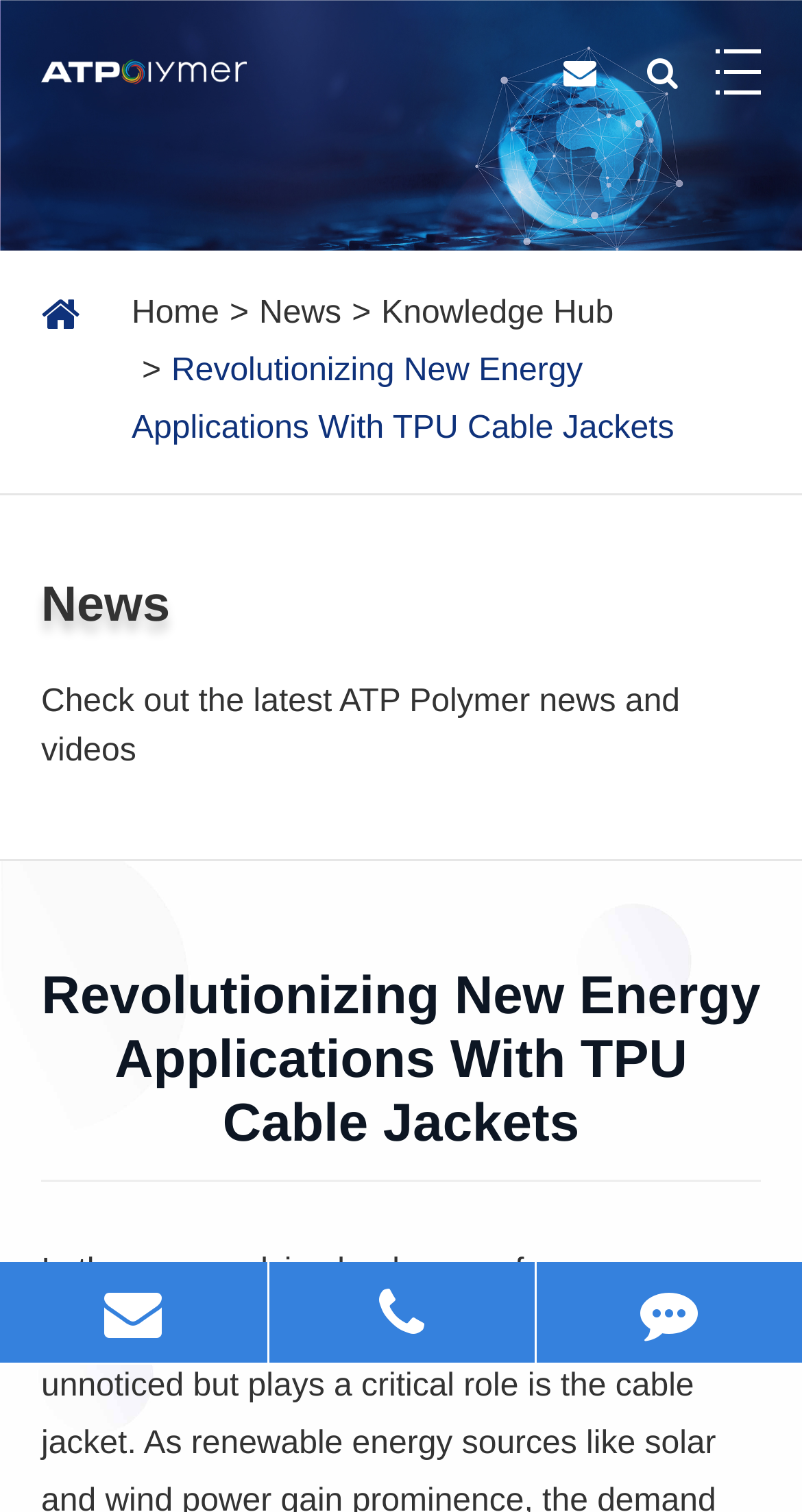Please specify the bounding box coordinates of the region to click in order to perform the following instruction: "Learn more about TPU cable jackets".

[0.164, 0.234, 0.841, 0.295]